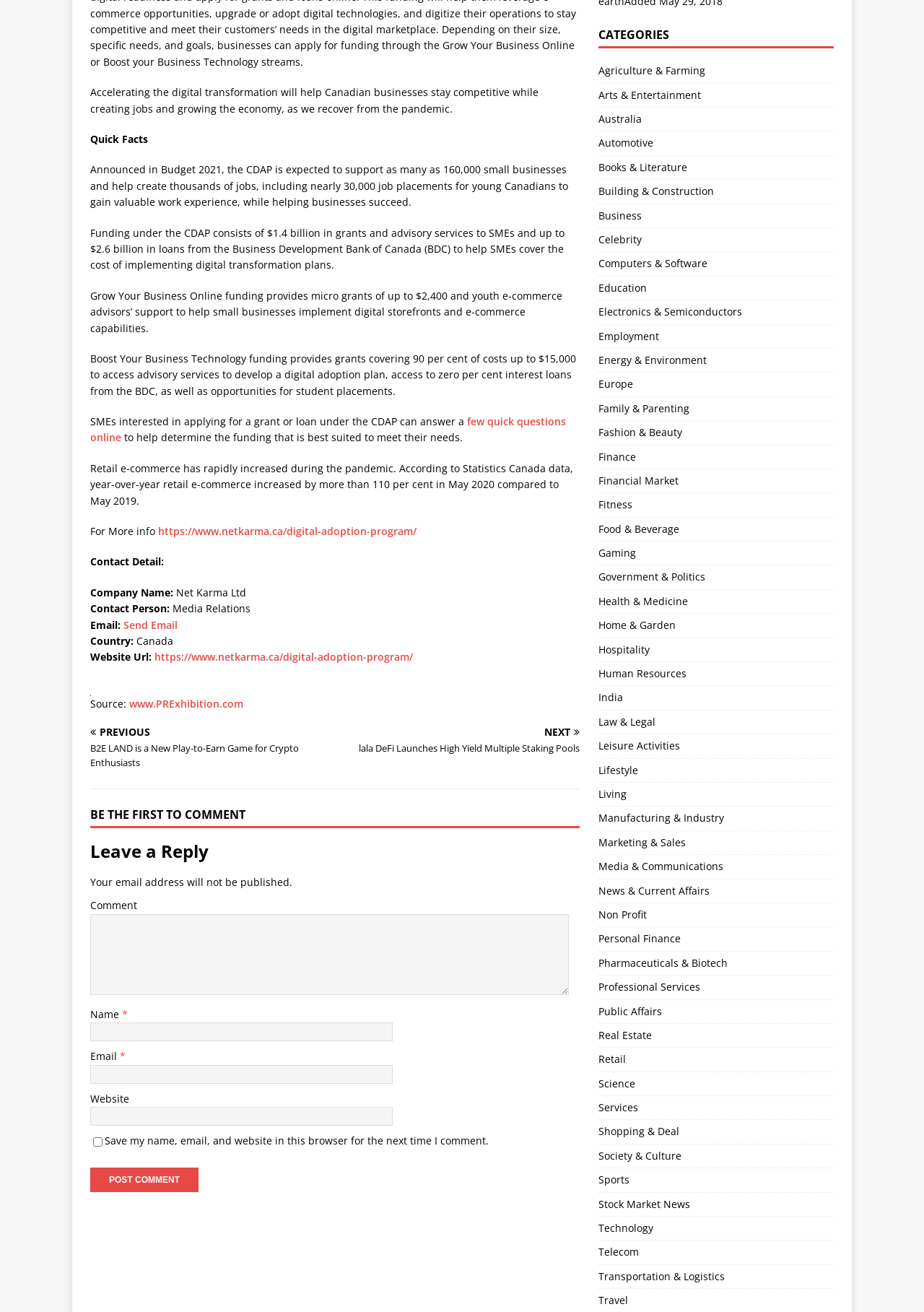Determine the bounding box coordinates of the UI element described by: "Electronics & Semiconductors".

[0.647, 0.229, 0.902, 0.247]